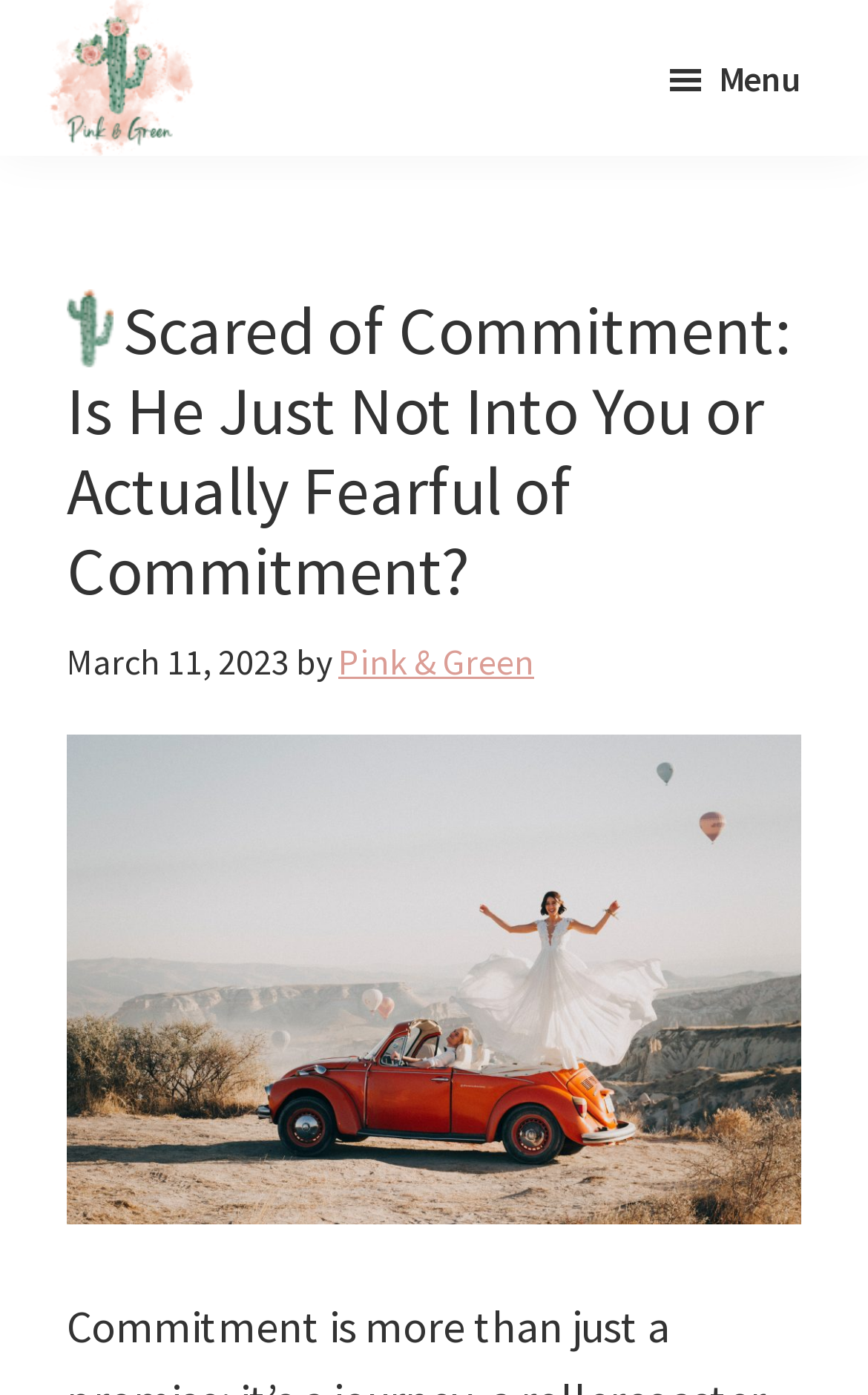Please provide a detailed answer to the question below based on the screenshot: 
What is the name of the website?

I identified the name of the website by looking at the link 'Pink & Green' located at the top of the webpage, which suggests that it is the name of the website.